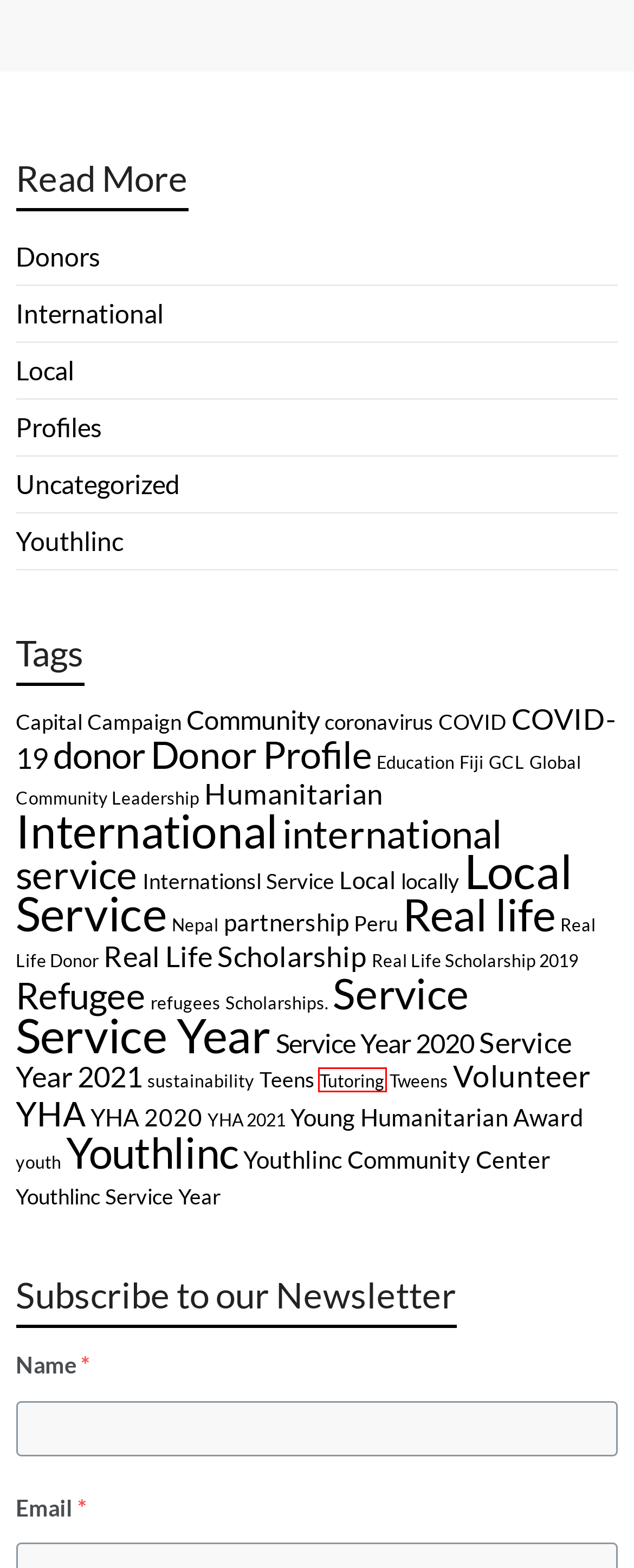You are presented with a screenshot of a webpage with a red bounding box. Select the webpage description that most closely matches the new webpage after clicking the element inside the red bounding box. The options are:
A. GCL Archives - Youthlincer
B. Real Life Scholarship 2019 Archives - Youthlincer
C. Service Archives - Youthlincer
D. Service Year 2021 Archives - Youthlincer
E. Refugee Archives - Youthlincer
F. Young Humanitarian Award Archives - Youthlincer
G. international service Archives - Youthlincer
H. Tutoring Archives - Youthlincer

H